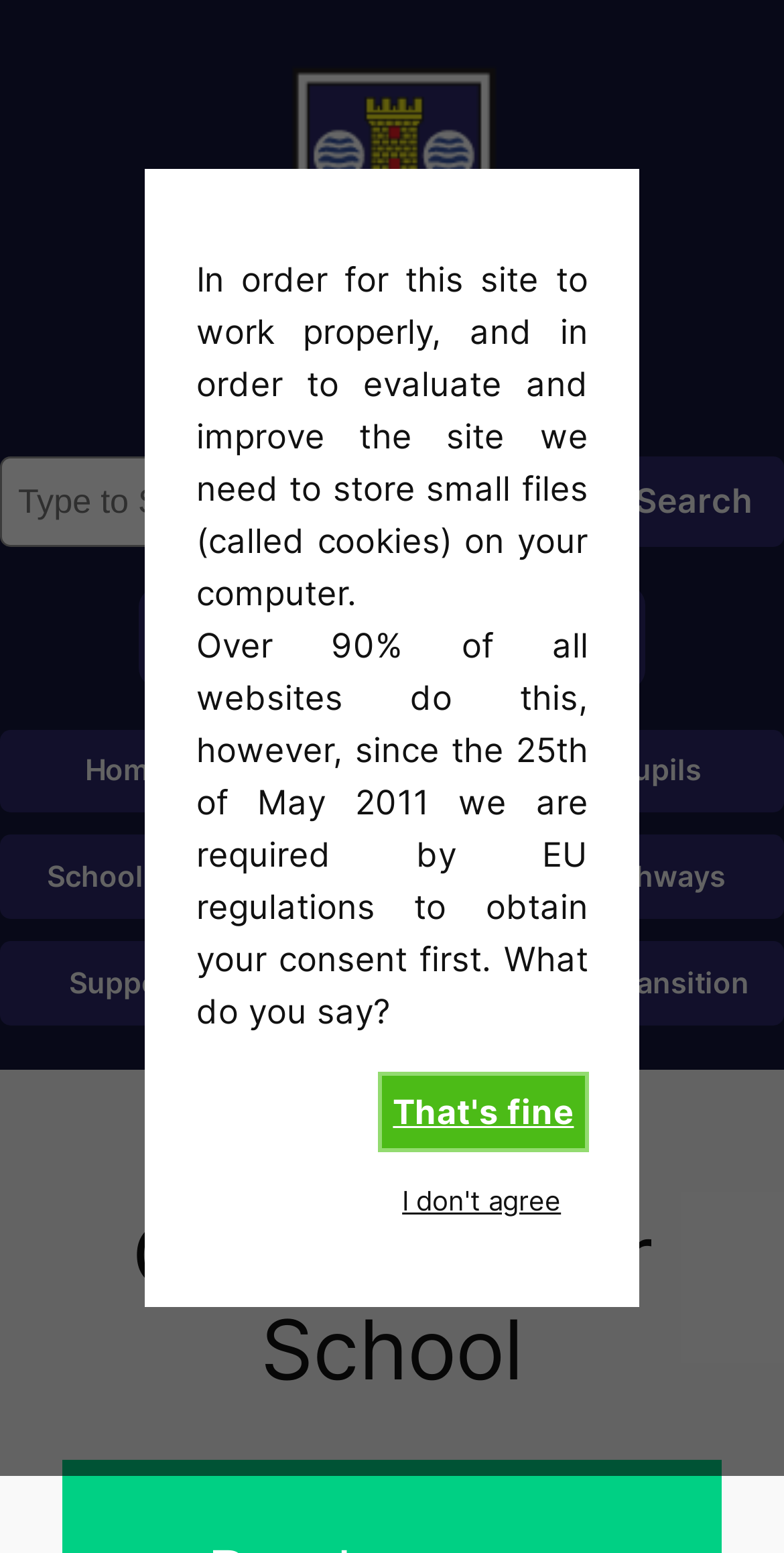Provide the bounding box coordinates of the HTML element this sentence describes: "Pupils". The bounding box coordinates consist of four float numbers between 0 and 1, i.e., [left, top, right, bottom].

[0.68, 0.47, 1.0, 0.523]